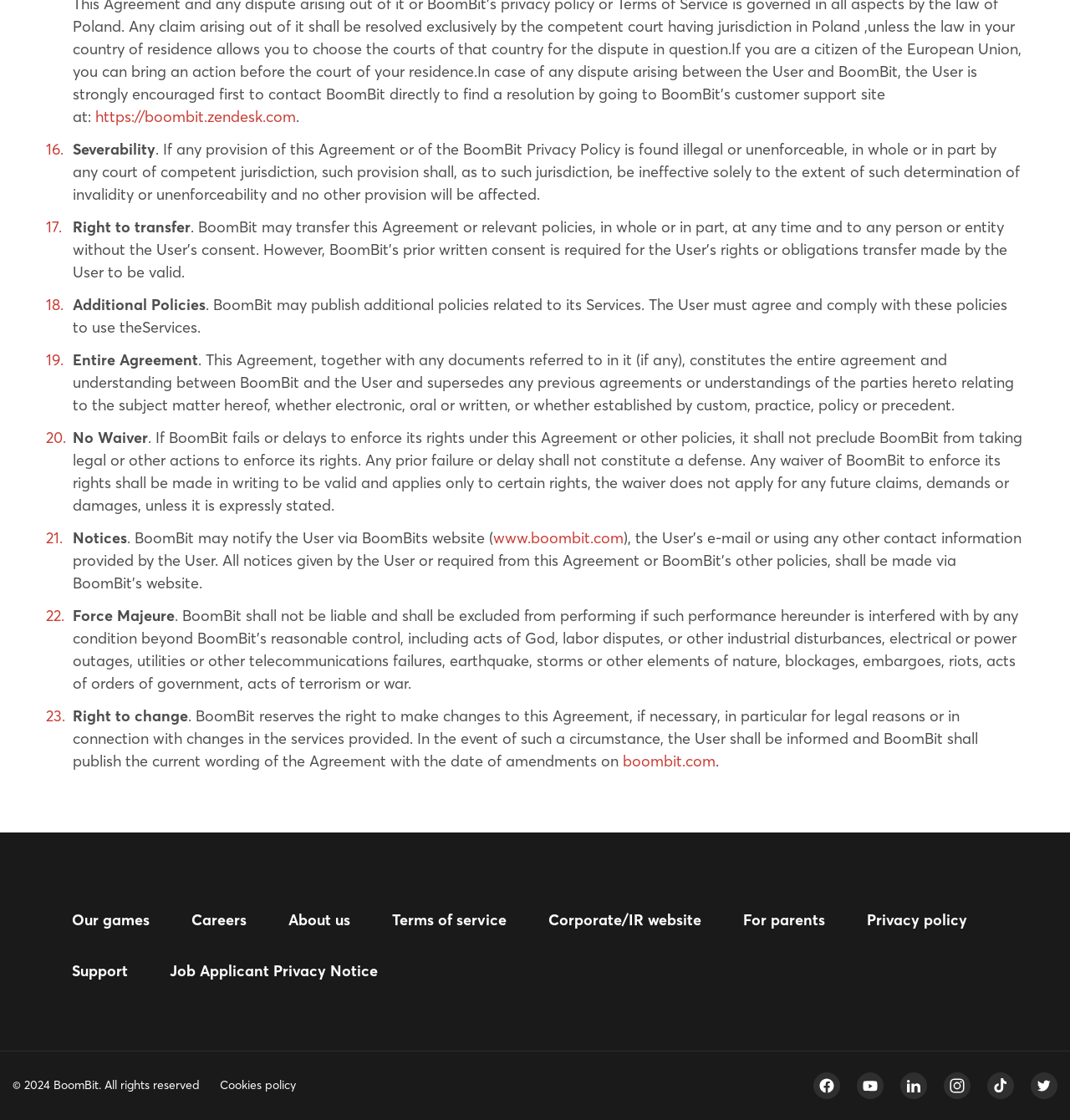What happens if BoomBit fails to enforce its rights?
Using the visual information, respond with a single word or phrase.

No waiver